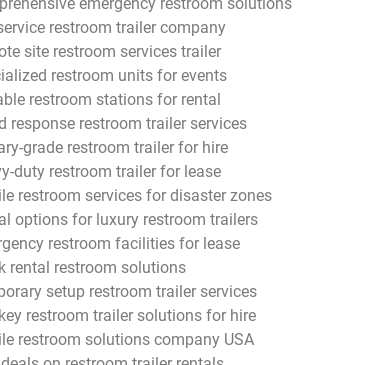Describe all the aspects of the image extensively.

The image features a collection of text entries highlighting various restroom trailer services and rental options, emphasizing the versatility and availability of these facilities for diverse needs. Descriptions include options for comprehensive emergency restroom solutions, mobile restroom services specifically tailored for disaster zones, and luxury-grade trailers available for hire. Additionally, there are mentions of temporary setup services, specialized units for events, and convenient rental solutions for different locations.

Prominent services featured in the text include:
- **Emergency restroom solutions** designed for quick deployment in critical situations.
- **Heavy-duty restroom trailers** suitable for robust usage.
- **Remote site restroom facilities** catering to events in isolated areas.

Overall, this image conveys a comprehensive overview of restroom trailer offerings, appealing to those in need of reliable sanitation solutions for events, emergencies, or disaster relief efforts across the USA.